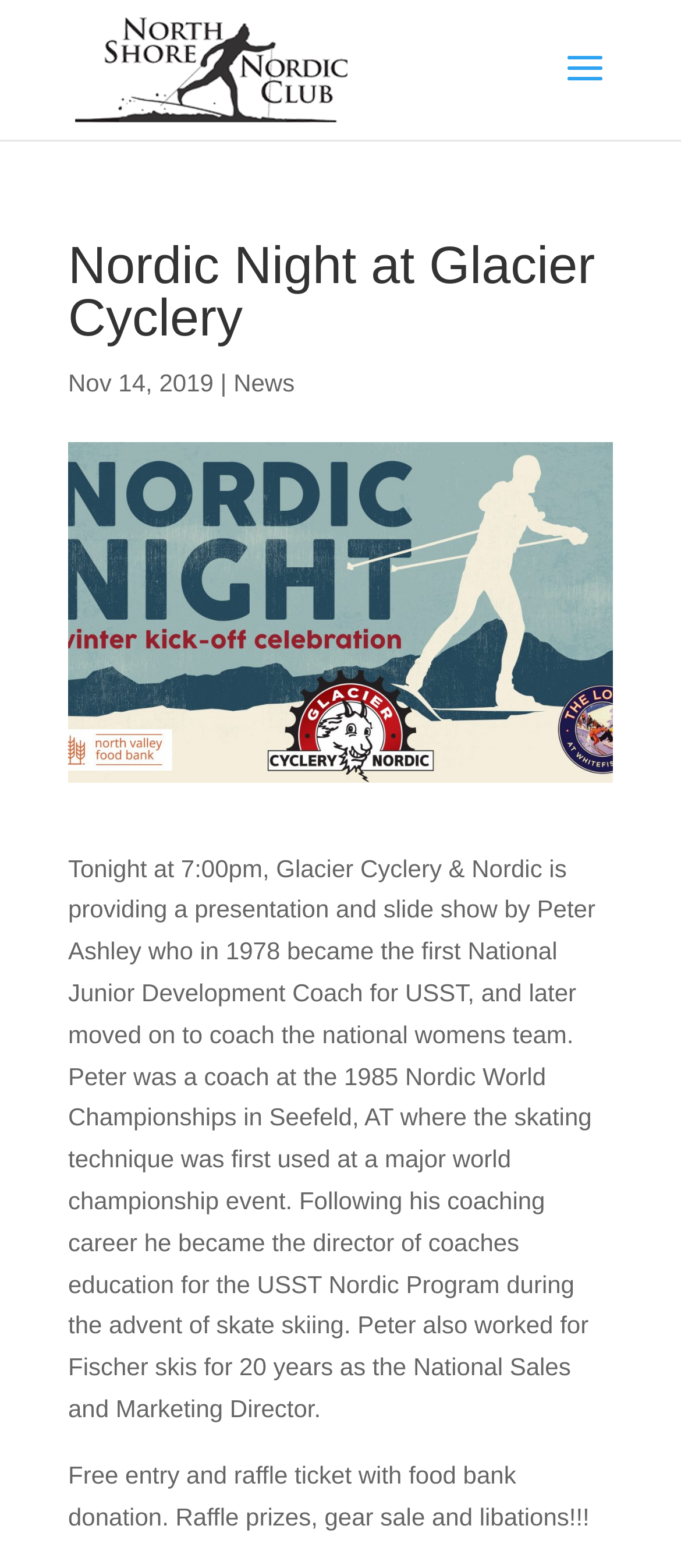Identify the bounding box for the given UI element using the description provided. Coordinates should be in the format (top-left x, top-left y, bottom-right x, bottom-right y) and must be between 0 and 1. Here is the description: Impressum

None